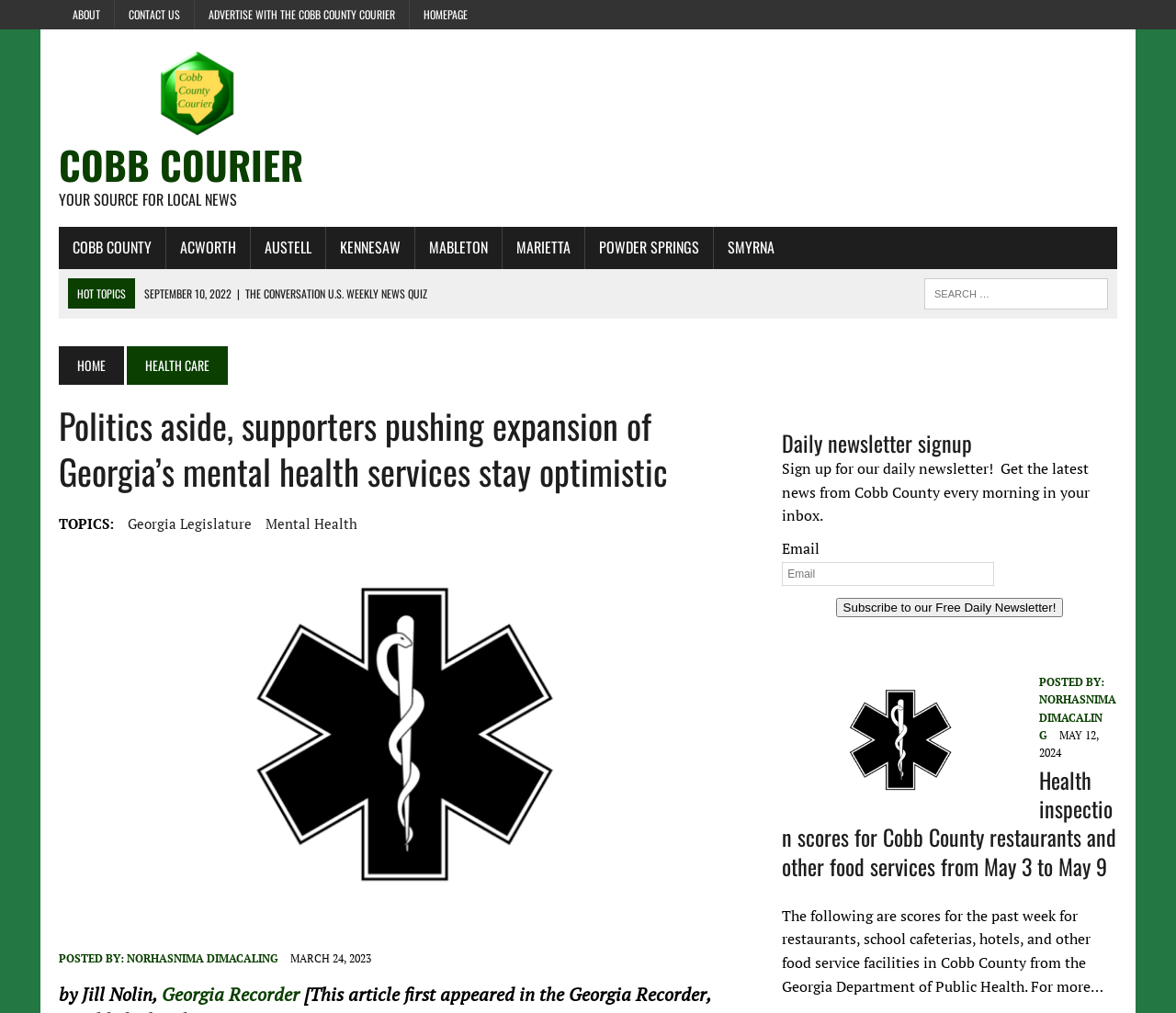Answer the following query with a single word or phrase:
Who is the author of the article 'Health inspection scores for Cobb County restaurants and other food services from May 3 to May 9'?

NORHASNIMA DIMACALING